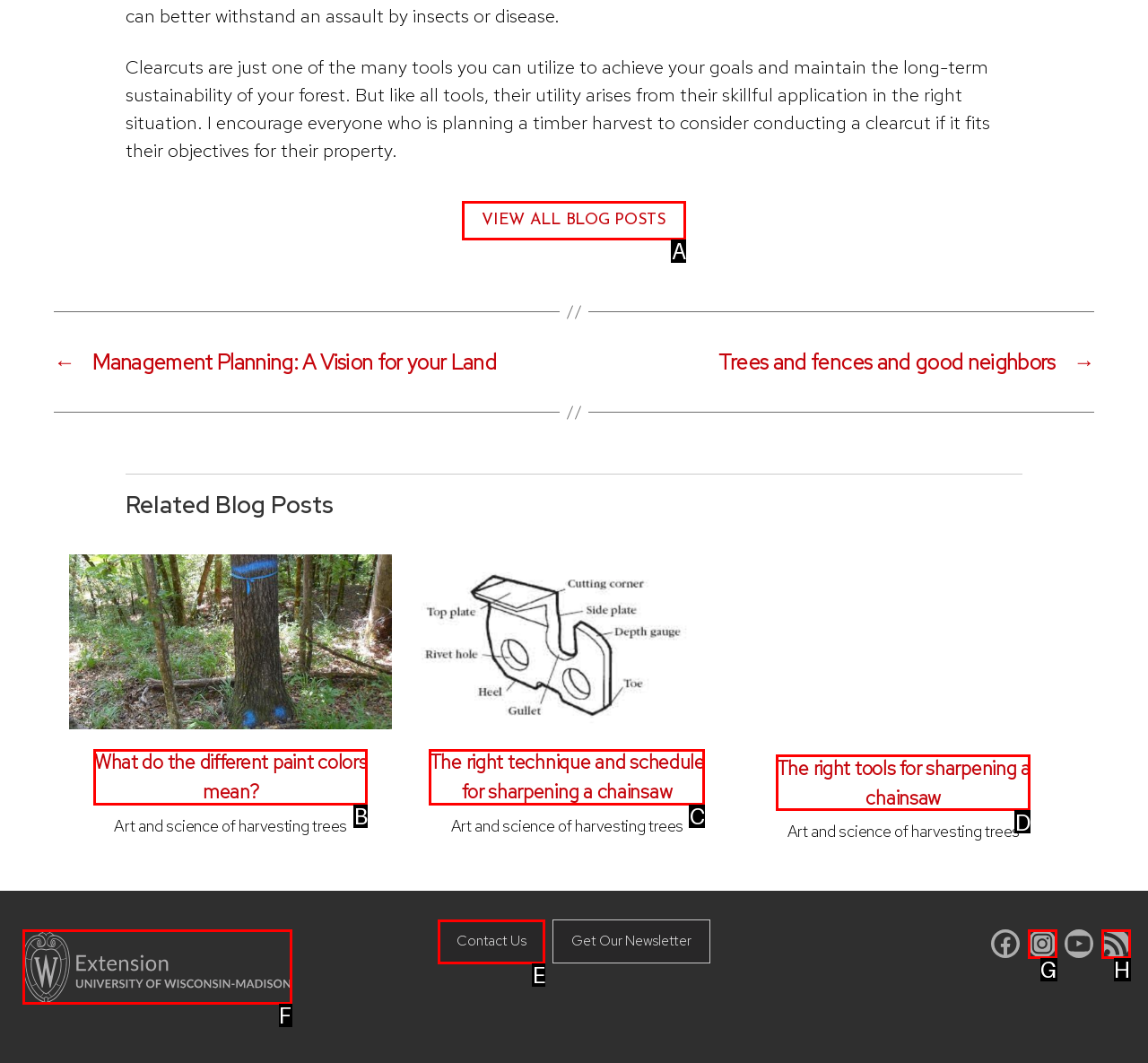Which option corresponds to the following element description: RSS Feed?
Please provide the letter of the correct choice.

H